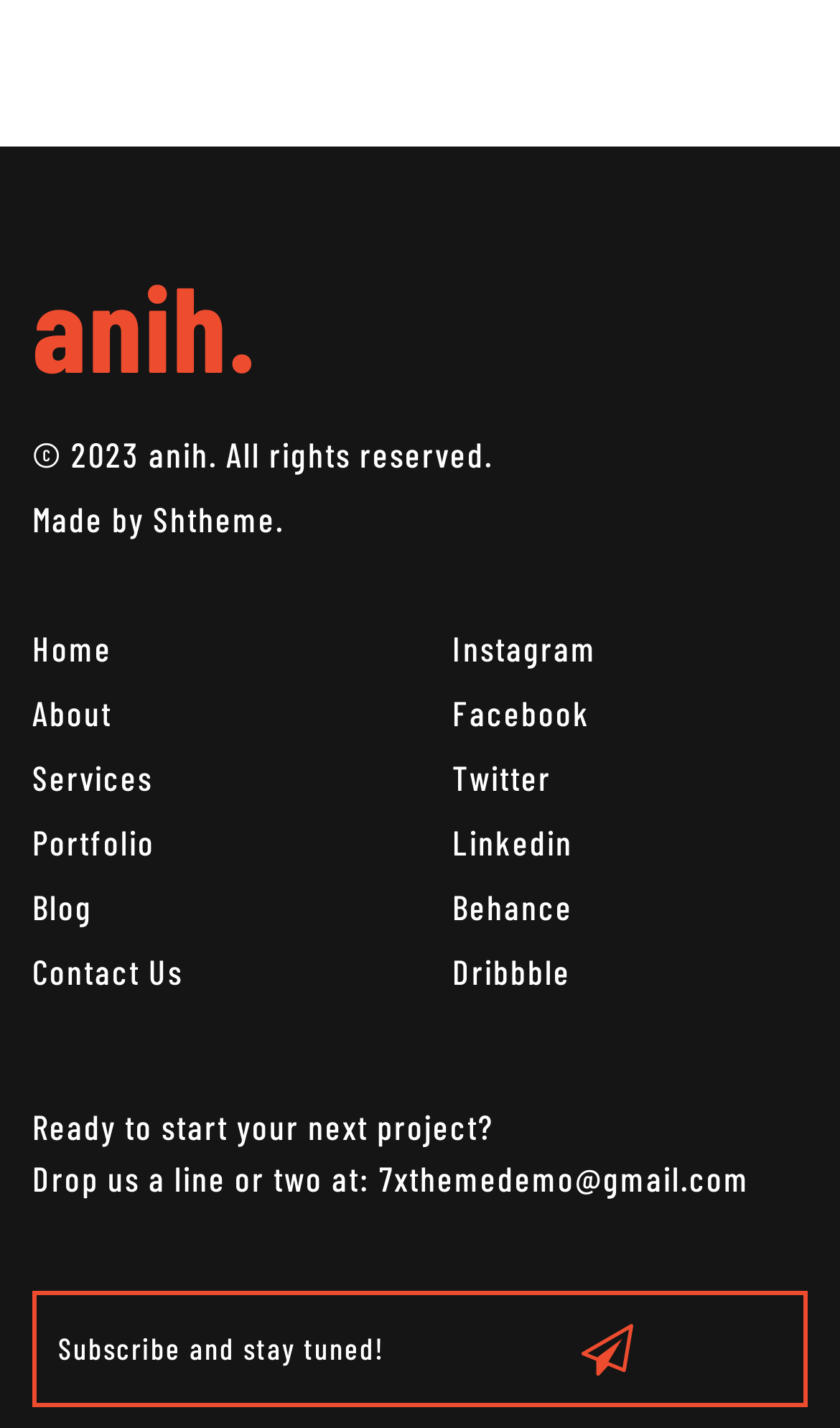Find the bounding box coordinates for the area you need to click to carry out the instruction: "Click the 'Home' link". The coordinates should be four float numbers between 0 and 1, indicated as [left, top, right, bottom].

None